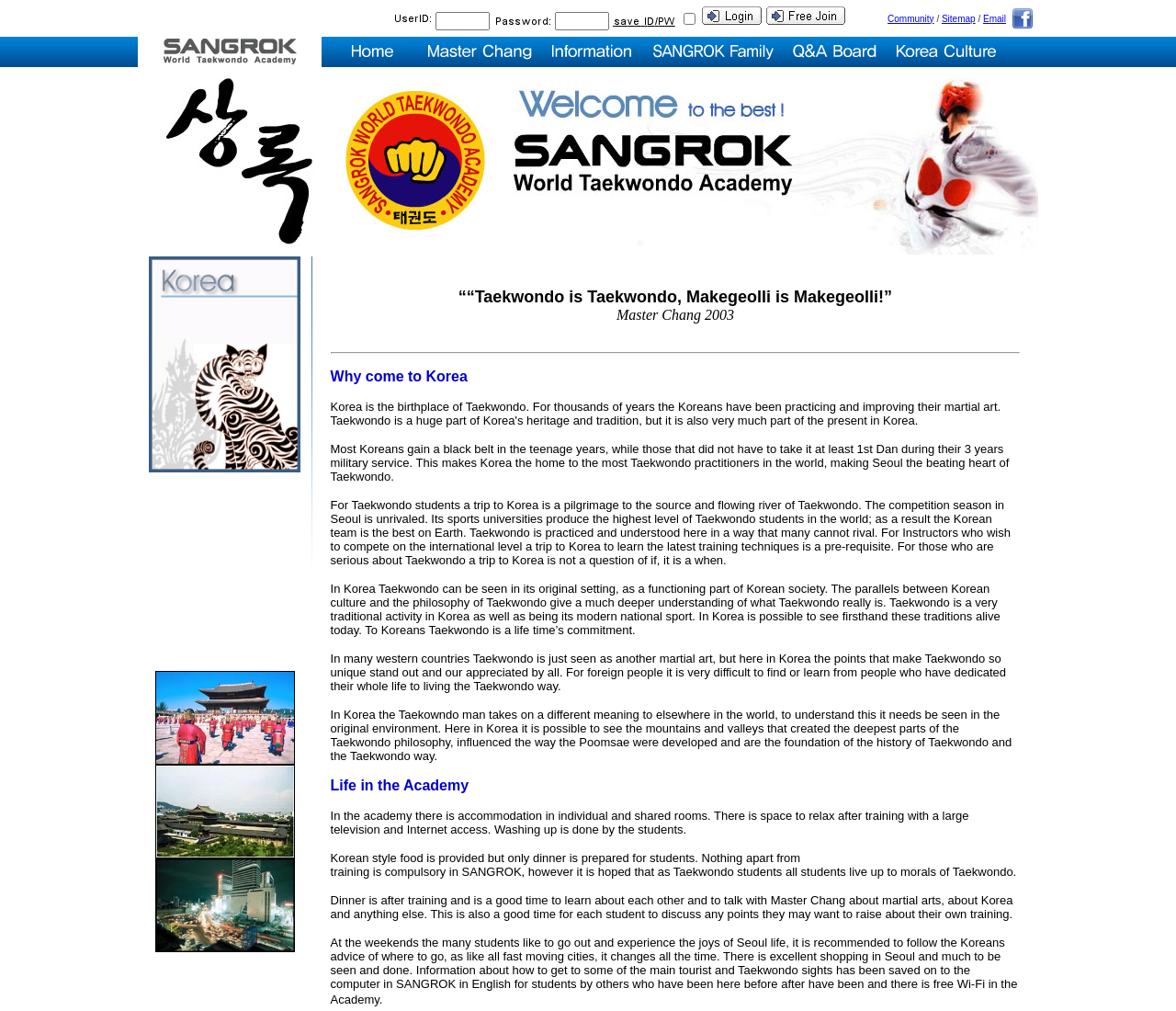What is the significance of Seoul in Taekwondo?
Kindly offer a detailed explanation using the data available in the image.

Seoul is considered the beating heart of Taekwondo because it is the home to the most Taekwondo practitioners in the world, and its sports universities produce the highest level of Taekwondo students in the world, making the Korean team the best on Earth.